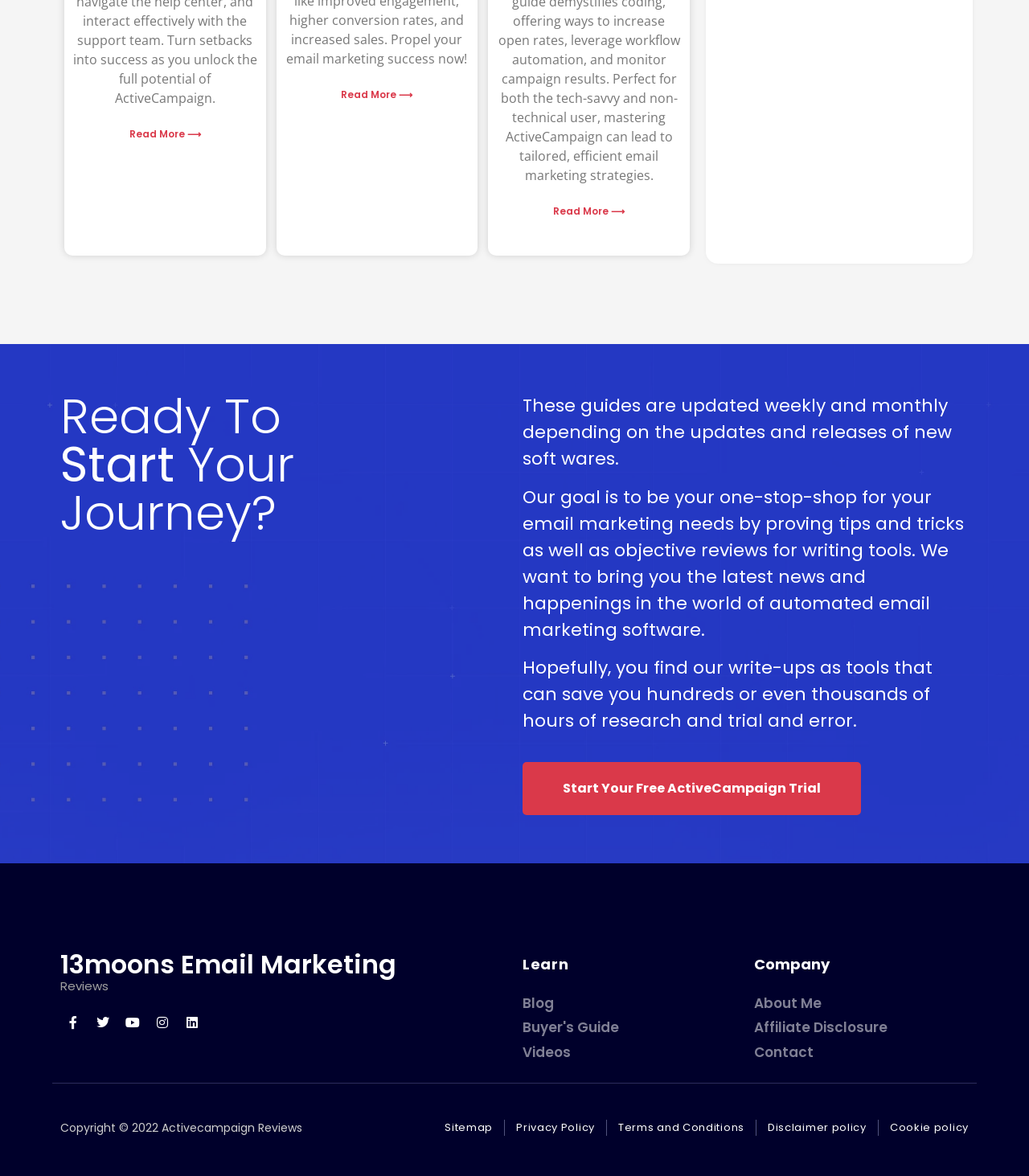Indicate the bounding box coordinates of the clickable region to achieve the following instruction: "View the case study on The State of Arizona Manages Water Resources More Sustainably With."

None